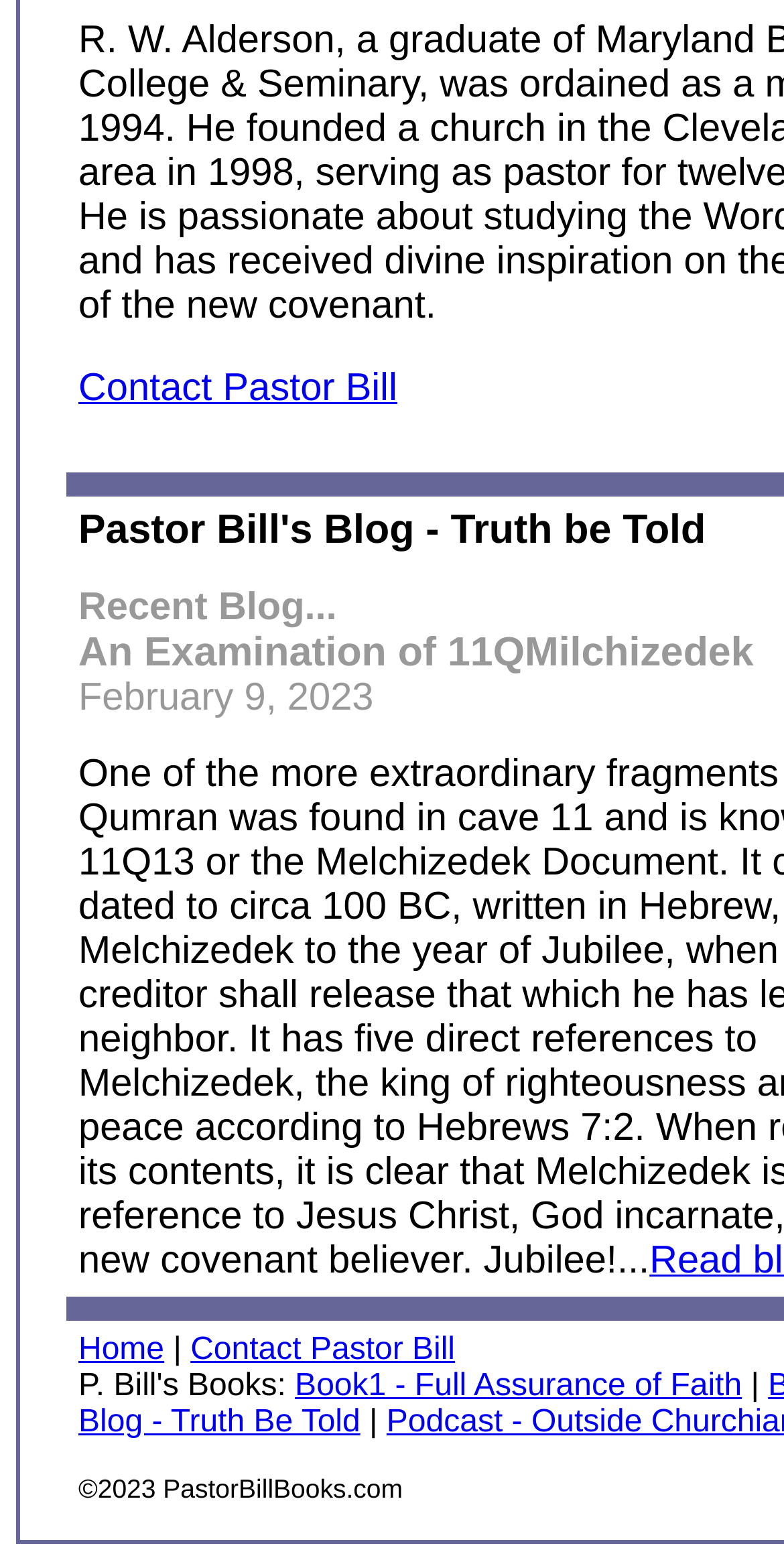How many navigation links are on the top?
Look at the screenshot and provide an in-depth answer.

I counted the number of links at the top of the webpage, which are 'Contact Pastor Bill', 'Home', 'Book1 - Full Assurance of Faith', and 'Blog - Truth Be Told'.